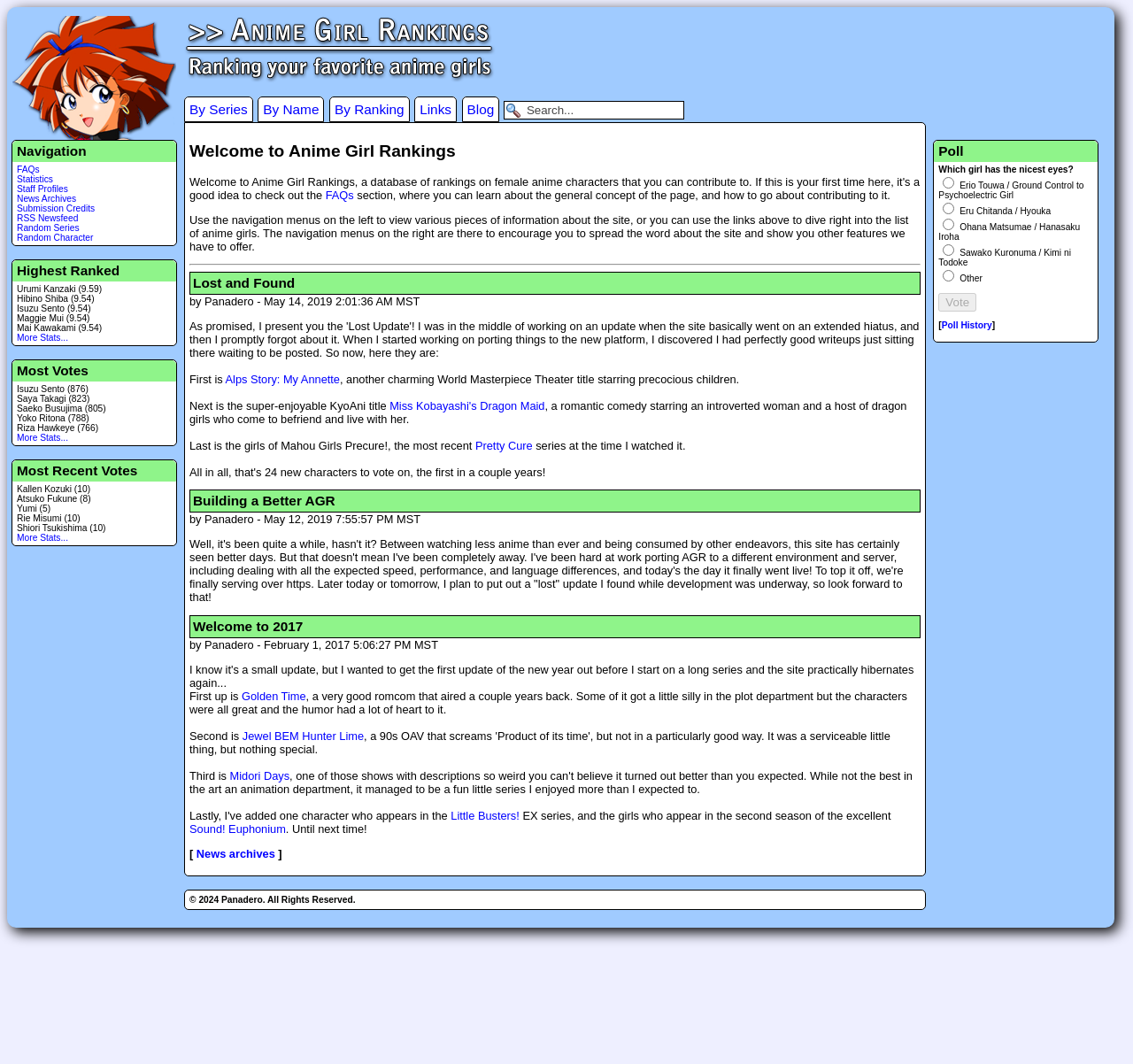What is the ranking criteria for 'Highest Ranked'?
Provide a fully detailed and comprehensive answer to the question.

The webpage displays a section titled 'Highest Ranked' with a list of anime girls and their corresponding rankings. However, the criteria used to determine these rankings are not explicitly stated on the webpage.